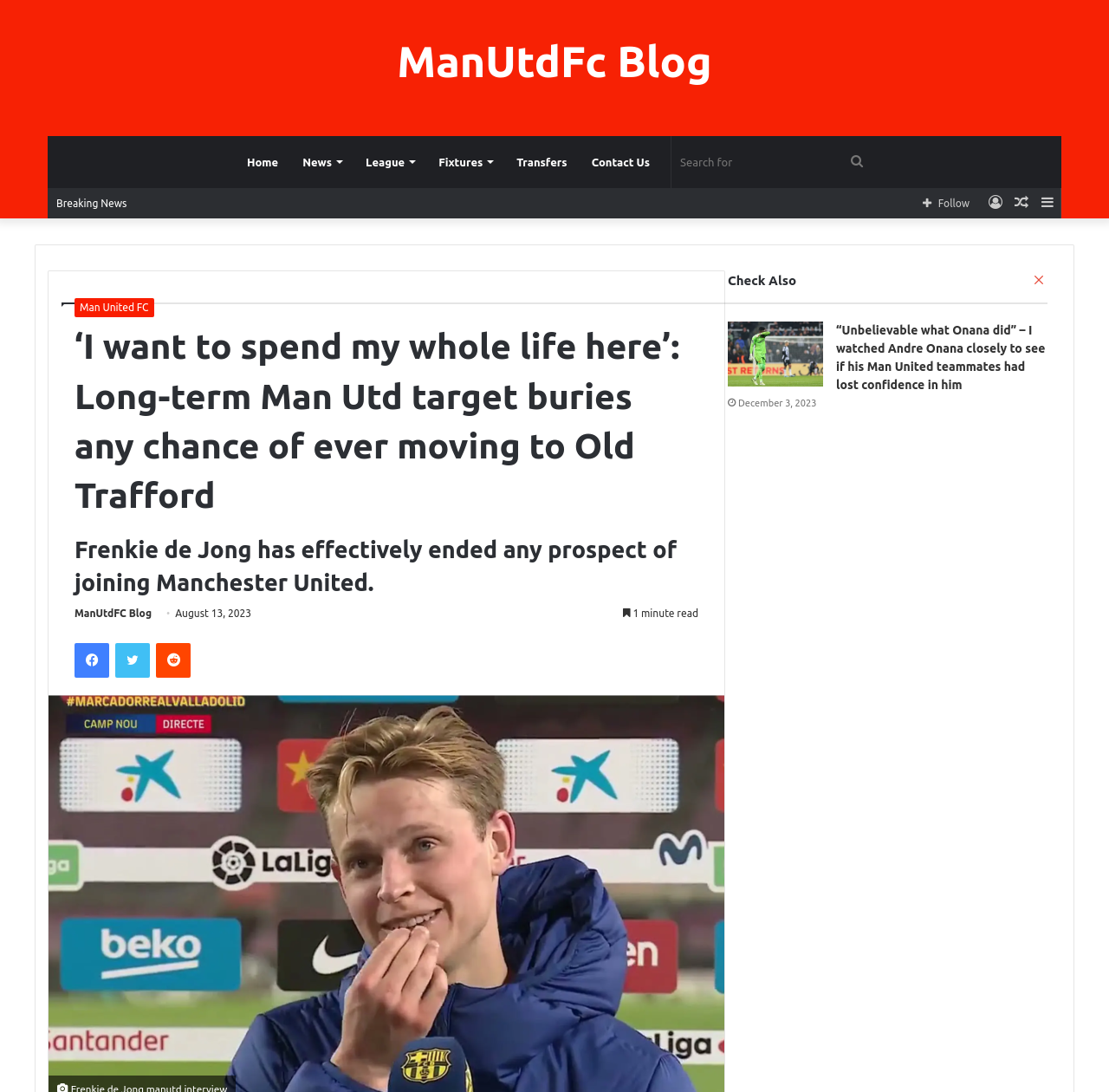Please provide a brief answer to the following inquiry using a single word or phrase:
How many social media links are there?

3